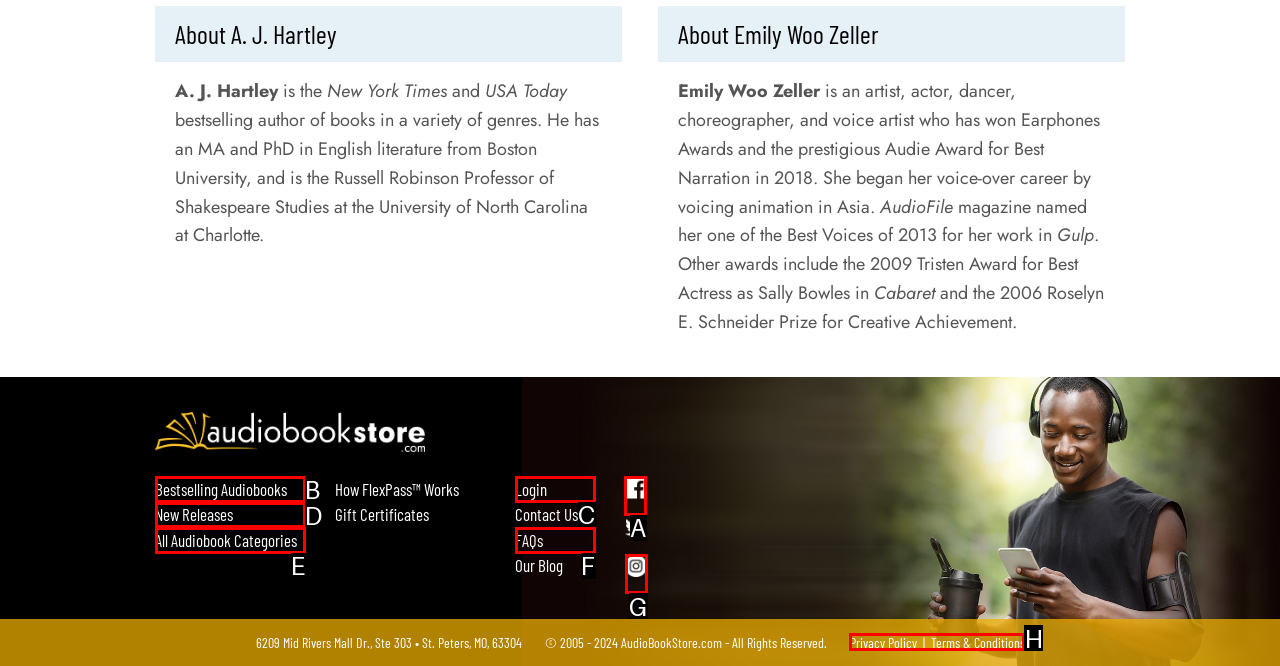Select the appropriate letter to fulfill the given instruction: Visit the AudiobookStore.com Facebook Page
Provide the letter of the correct option directly.

A